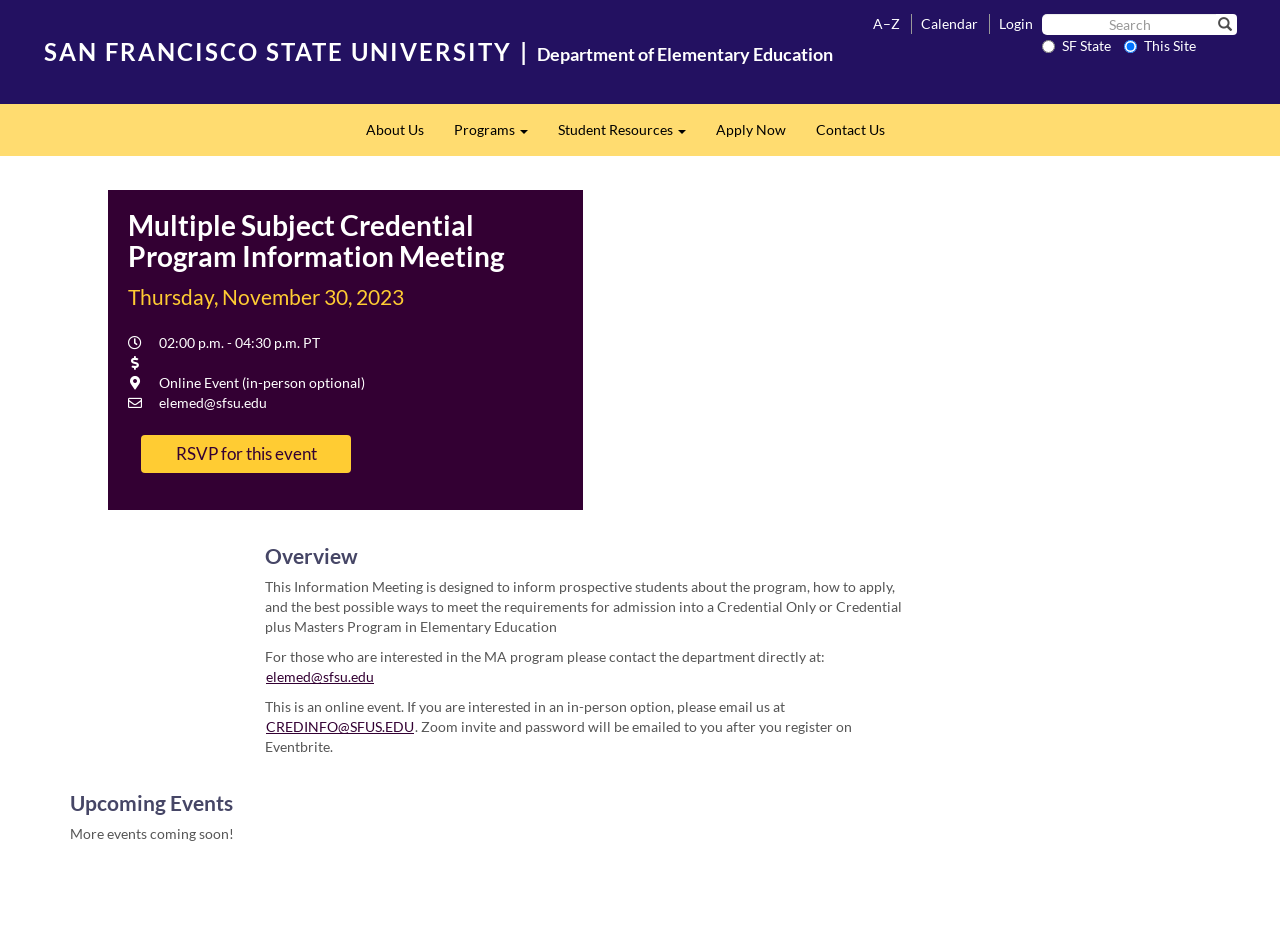Give a one-word or short phrase answer to this question: 
What is the contact email for the Information Meeting?

elemed@sfsu.edu